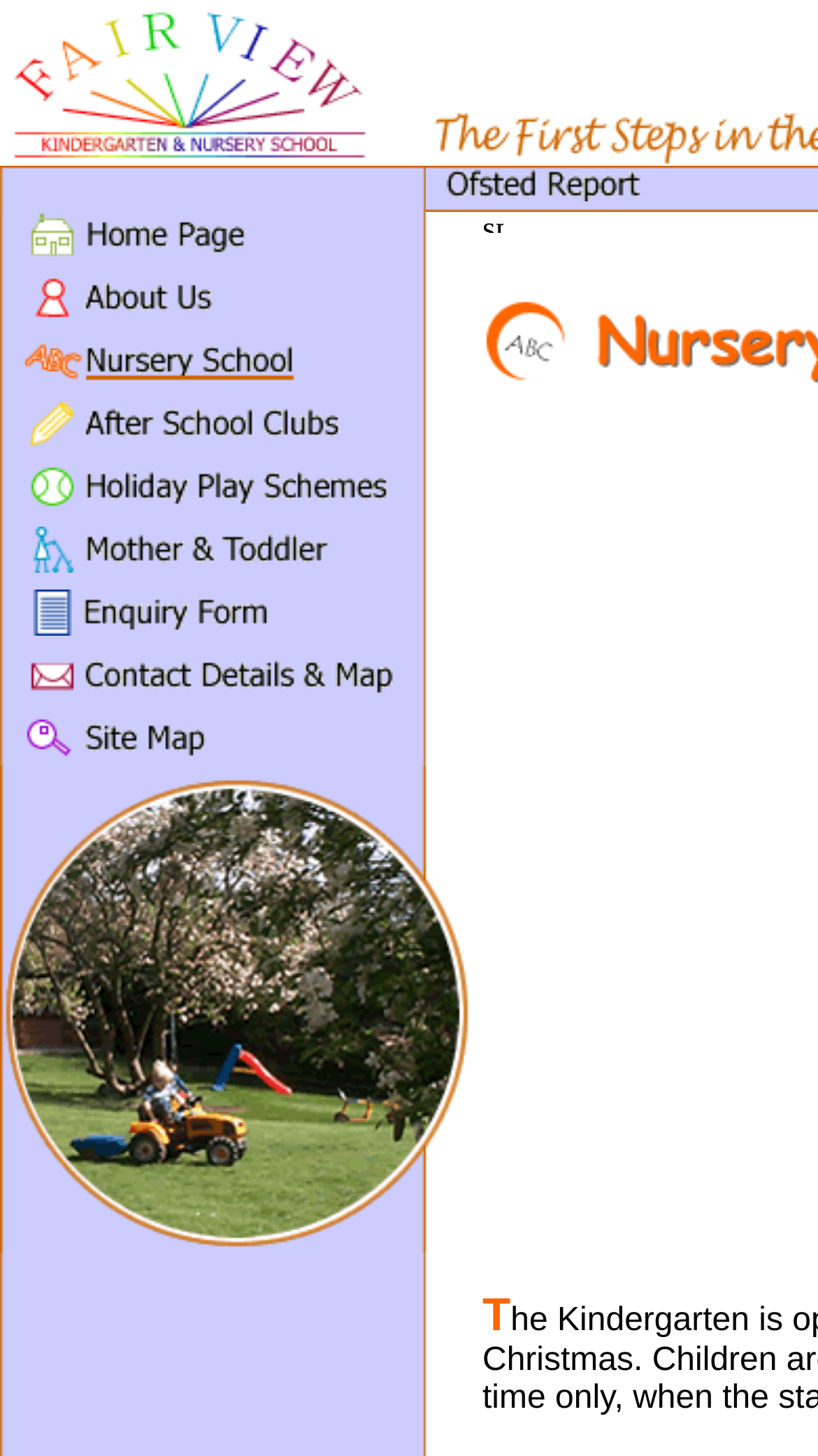Provide a thorough summary of the webpage.

The webpage is about a nursery school, providing details about the kindergarten for children from 2-5 years old and the activities that take place. 

At the top of the page, there is a link to the Fair View Homepage, accompanied by an image, which is positioned on the left side of the page. Below this, there is a blue menu bar with several links, including Fair View Ofsted Report, Home Page, About Us, Nursery School, After School Clubs, Holiday Play Schemes, Mother & Toddler, and Application Form. Each link has a corresponding image. 

The links are arranged in a table format, with each row containing two links, one on the left and one on the right. The links are evenly spaced and take up most of the page's width. There are no images or text outside of the links and the menu bar.